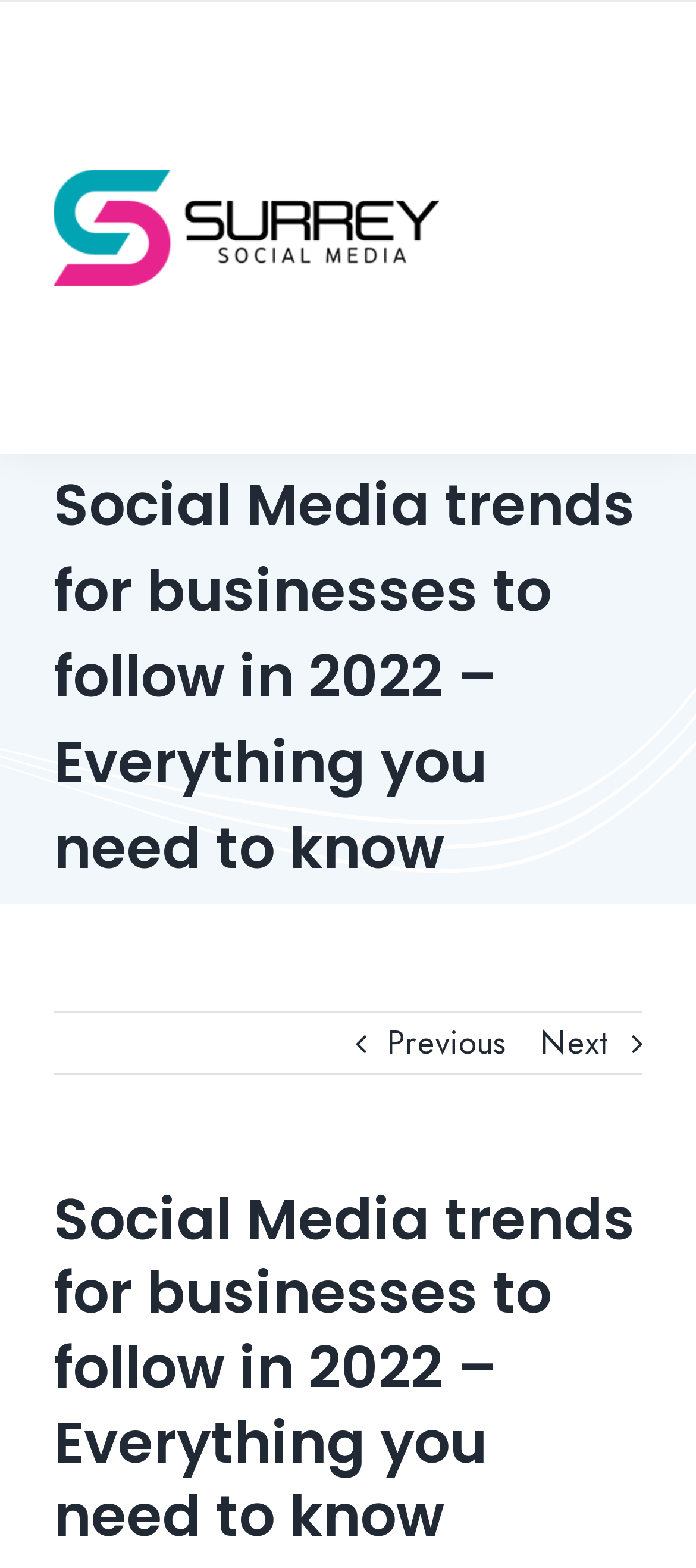Determine the bounding box coordinates (top-left x, top-left y, bottom-right x, bottom-right y) of the UI element described in the following text: Home

[0.705, 0.001, 0.913, 0.057]